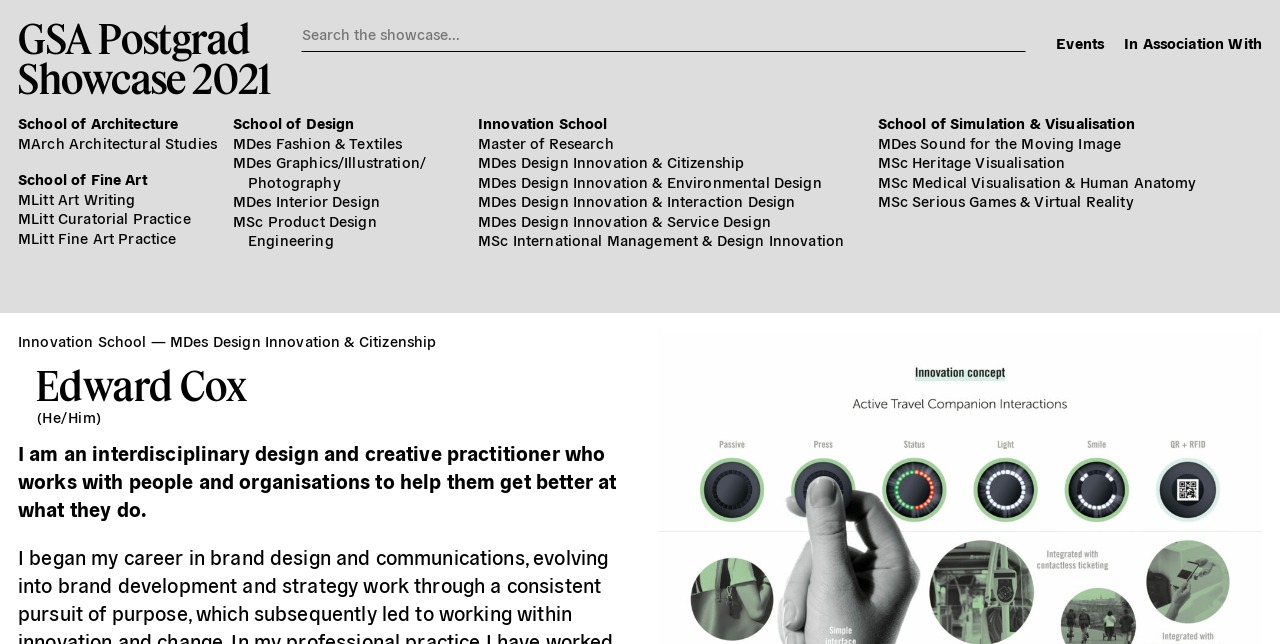Please predict the bounding box coordinates of the element's region where a click is necessary to complete the following instruction: "Explore MDes Fashion & Textiles". The coordinates should be represented by four float numbers between 0 and 1, i.e., [left, top, right, bottom].

[0.182, 0.206, 0.314, 0.235]